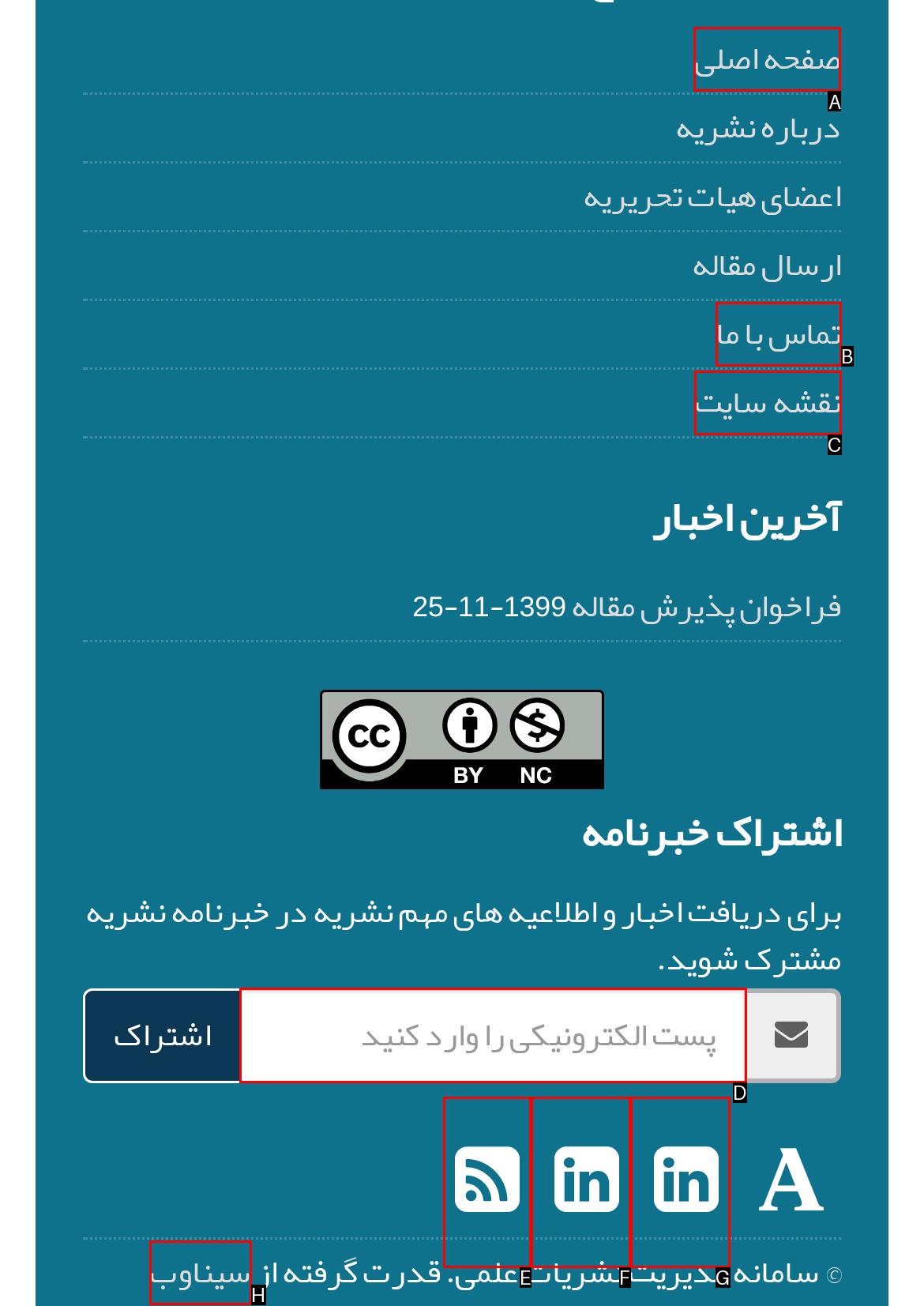Choose the HTML element that needs to be clicked for the given task: go to main page Respond by giving the letter of the chosen option.

A